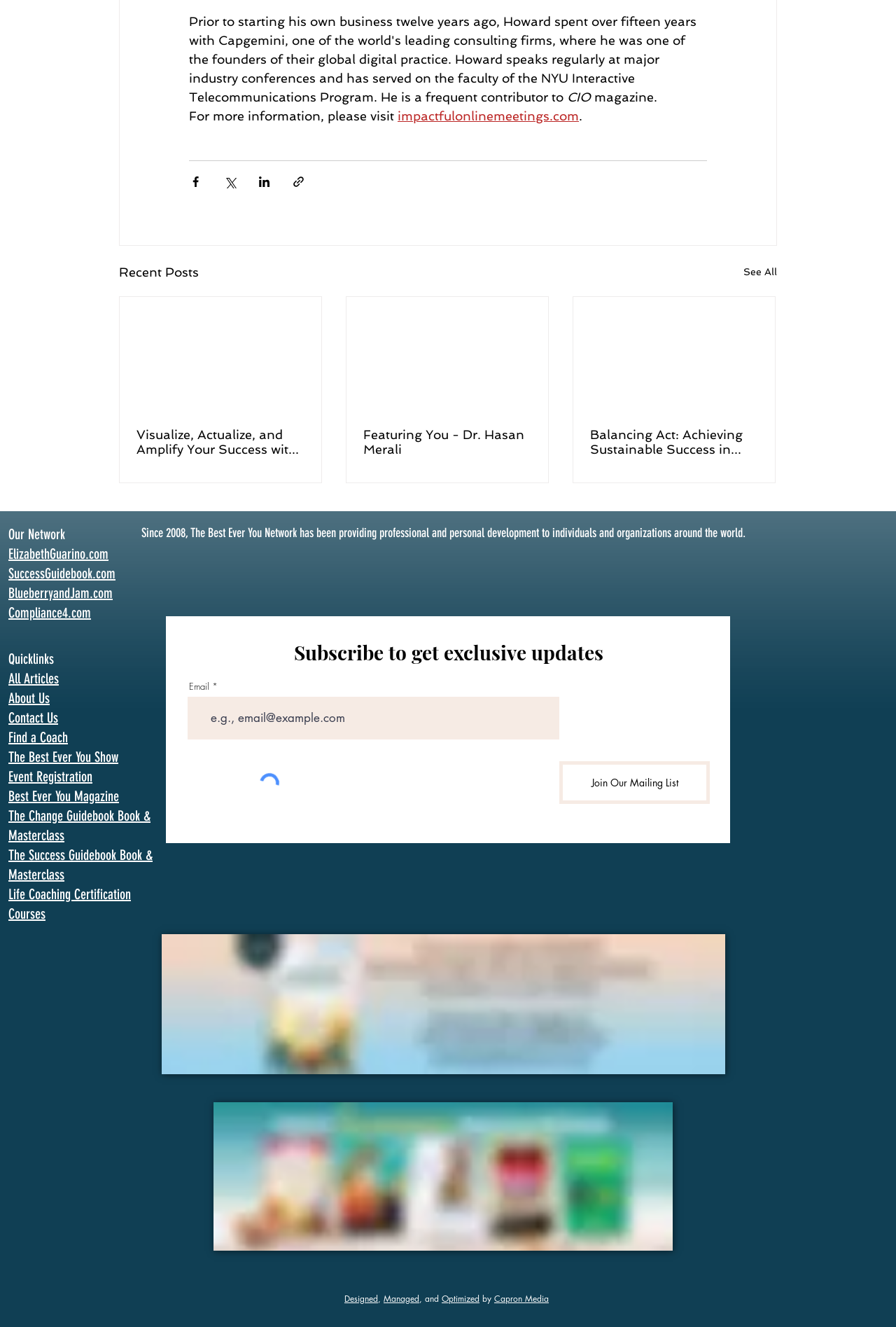Give a one-word or phrase response to the following question: How many articles are listed under 'Recent Posts'?

3